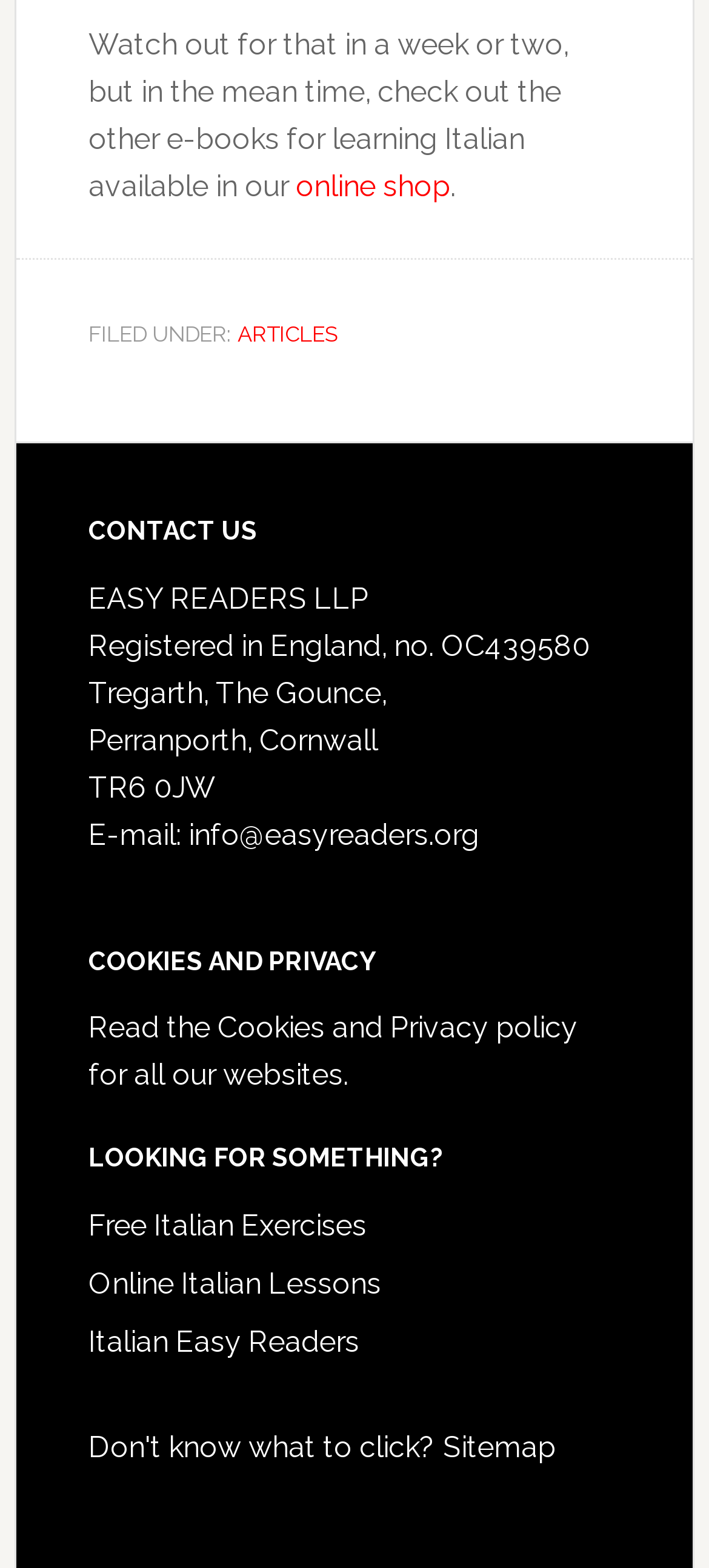Show the bounding box coordinates for the HTML element described as: "online shop".

[0.417, 0.108, 0.635, 0.13]